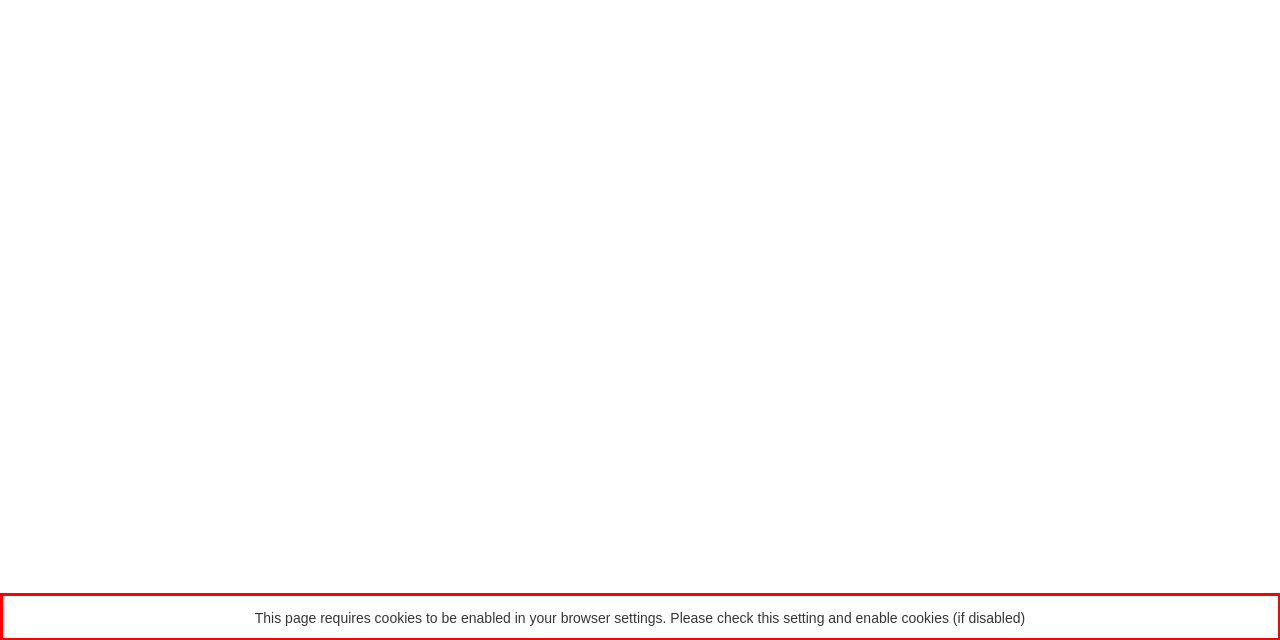Your task is to recognize and extract the text content from the UI element enclosed in the red bounding box on the webpage screenshot.

This page requires cookies to be enabled in your browser settings. Please check this setting and enable cookies (if disabled)